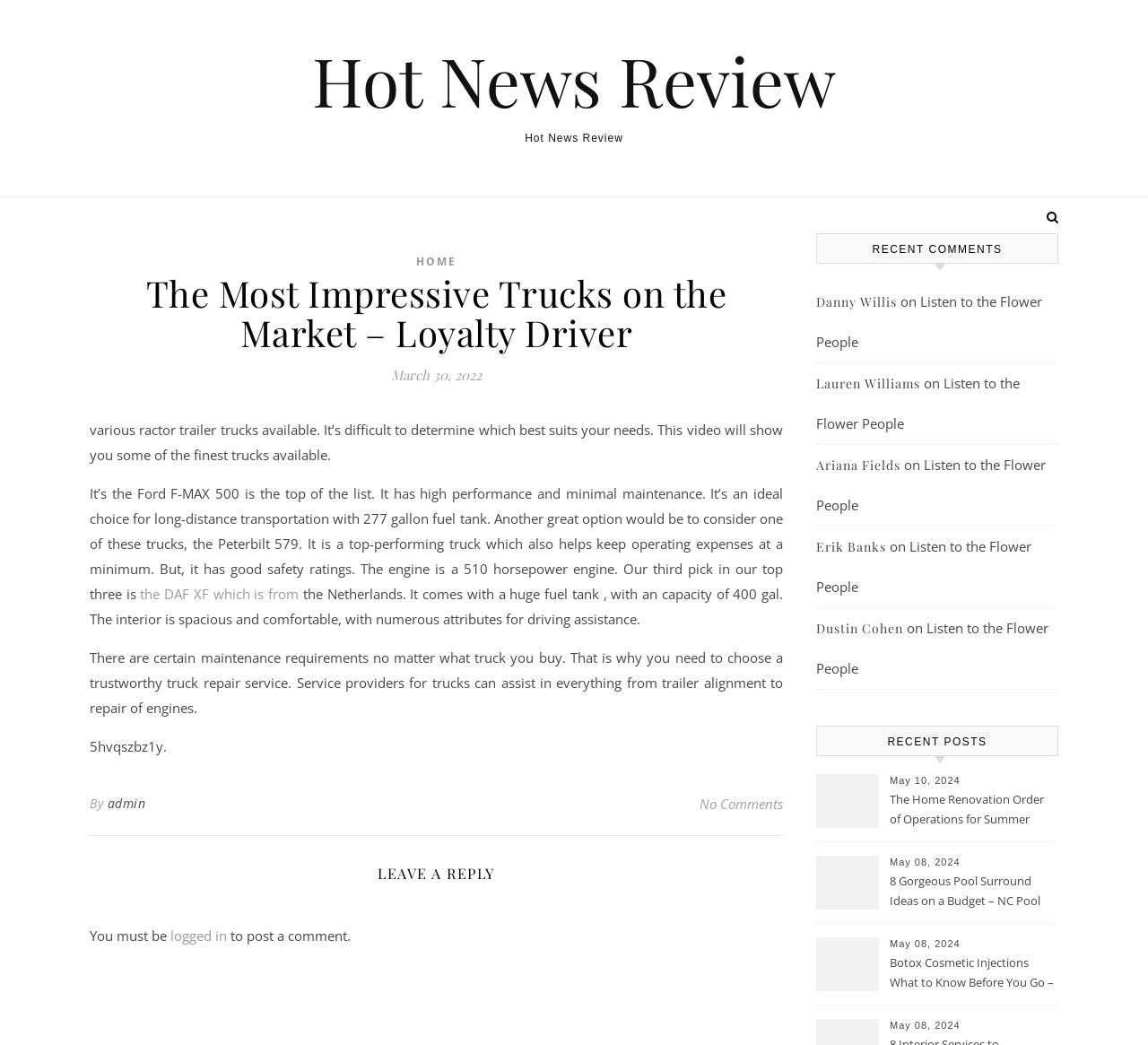Who is the author of the article?
Please give a detailed and elaborate answer to the question.

The author of the article is mentioned in the footer section as 'admin', which is a link to the author's profile or page.